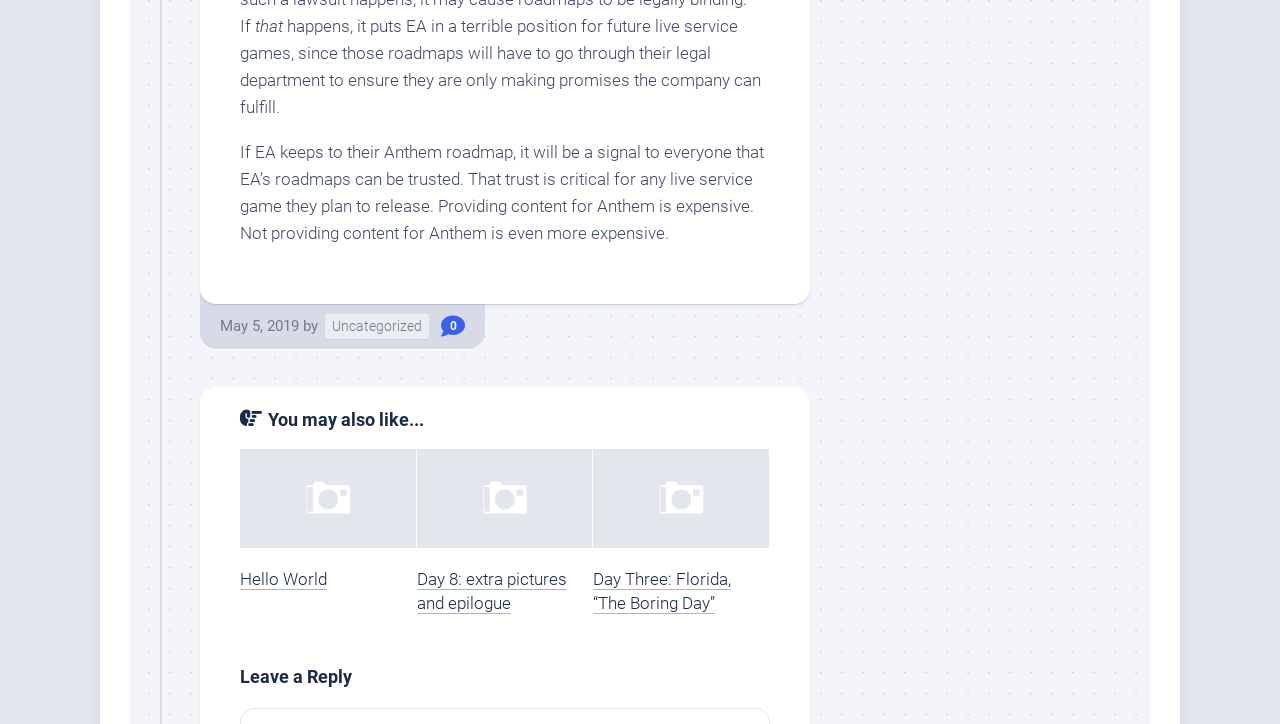Using the provided description Hello World, find the bounding box coordinates for the UI element. Provide the coordinates in (top-left x, top-left y, bottom-right x, bottom-right y) format, ensuring all values are between 0 and 1.

[0.188, 0.786, 0.255, 0.813]